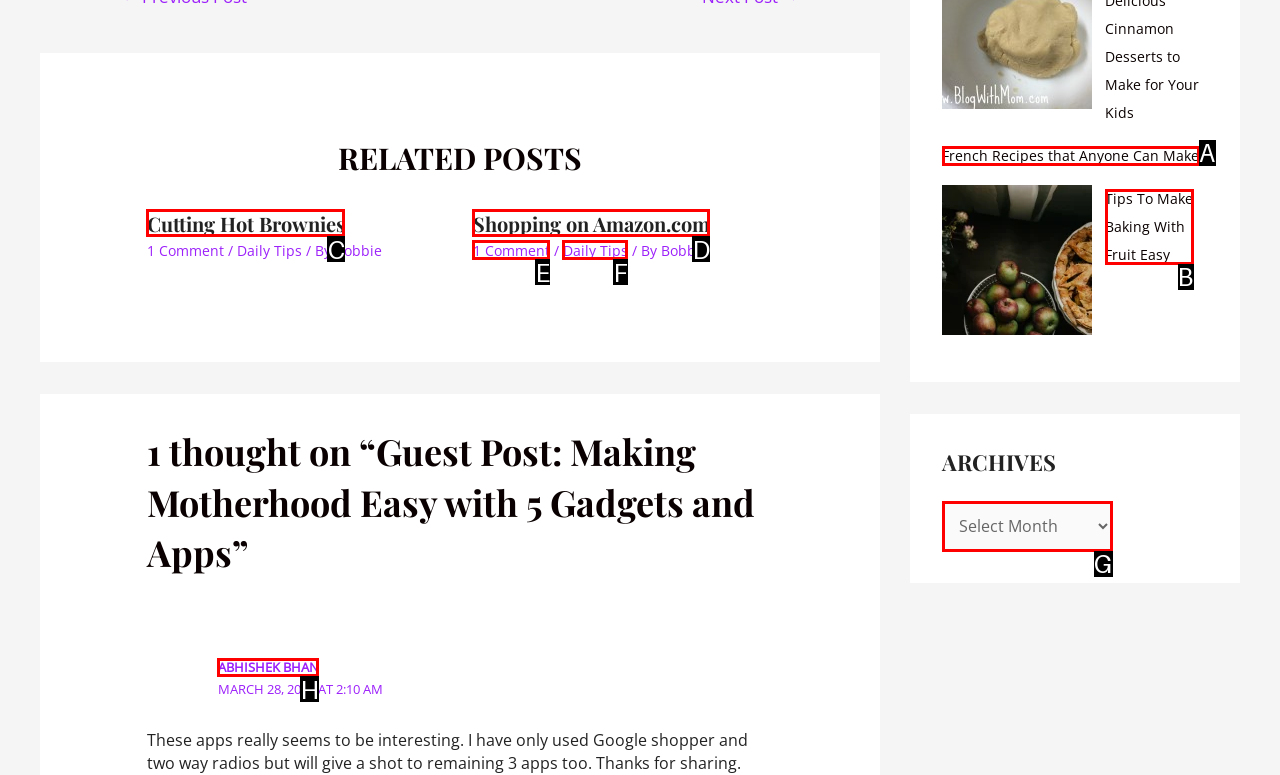Select the appropriate HTML element that needs to be clicked to finish the task: Read the comment by 'ABHISHEK BHAN'
Reply with the letter of the chosen option.

H